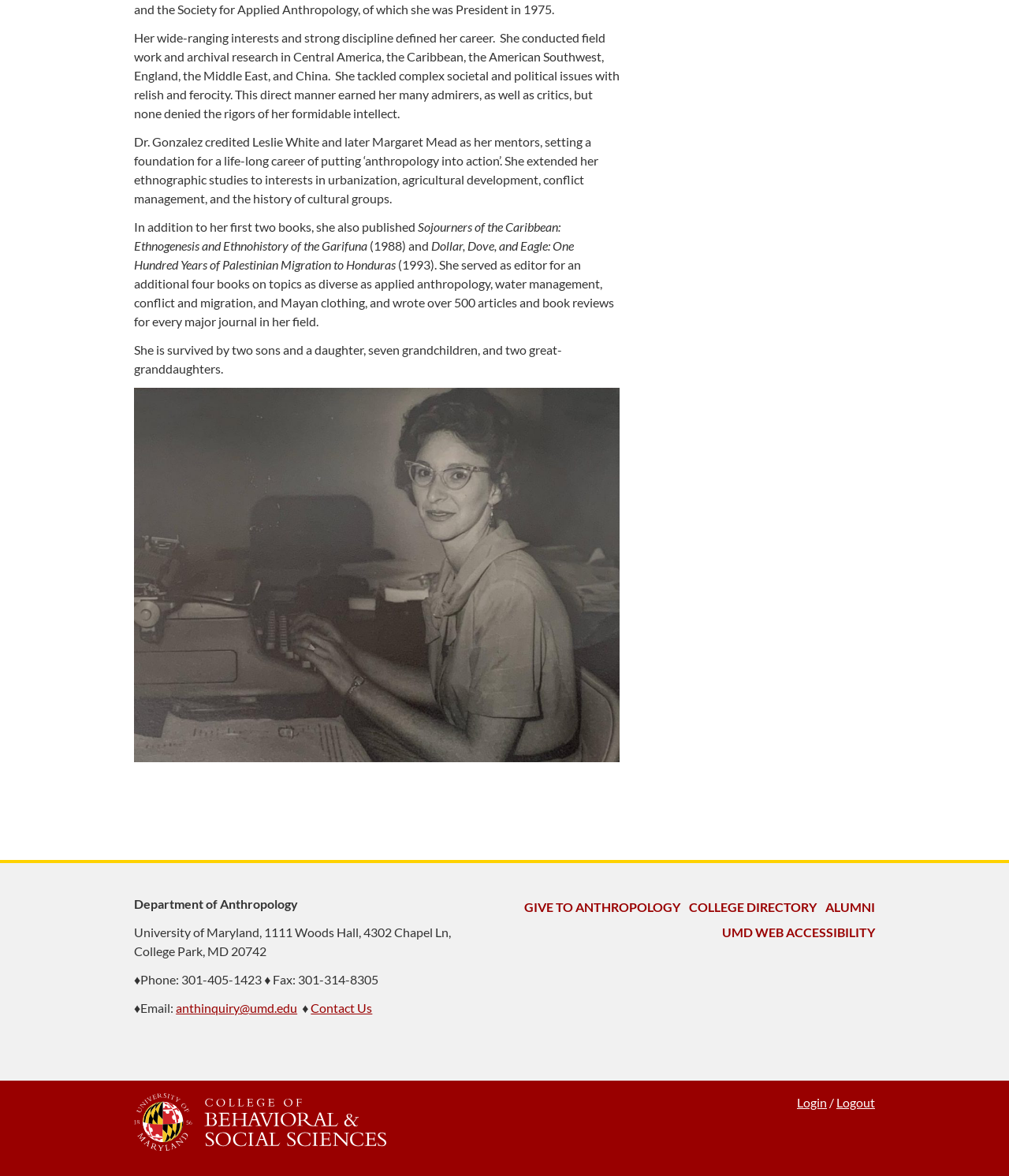How many children did Nancie Gonzalez have?
Based on the image, answer the question with a single word or brief phrase.

two sons and a daughter